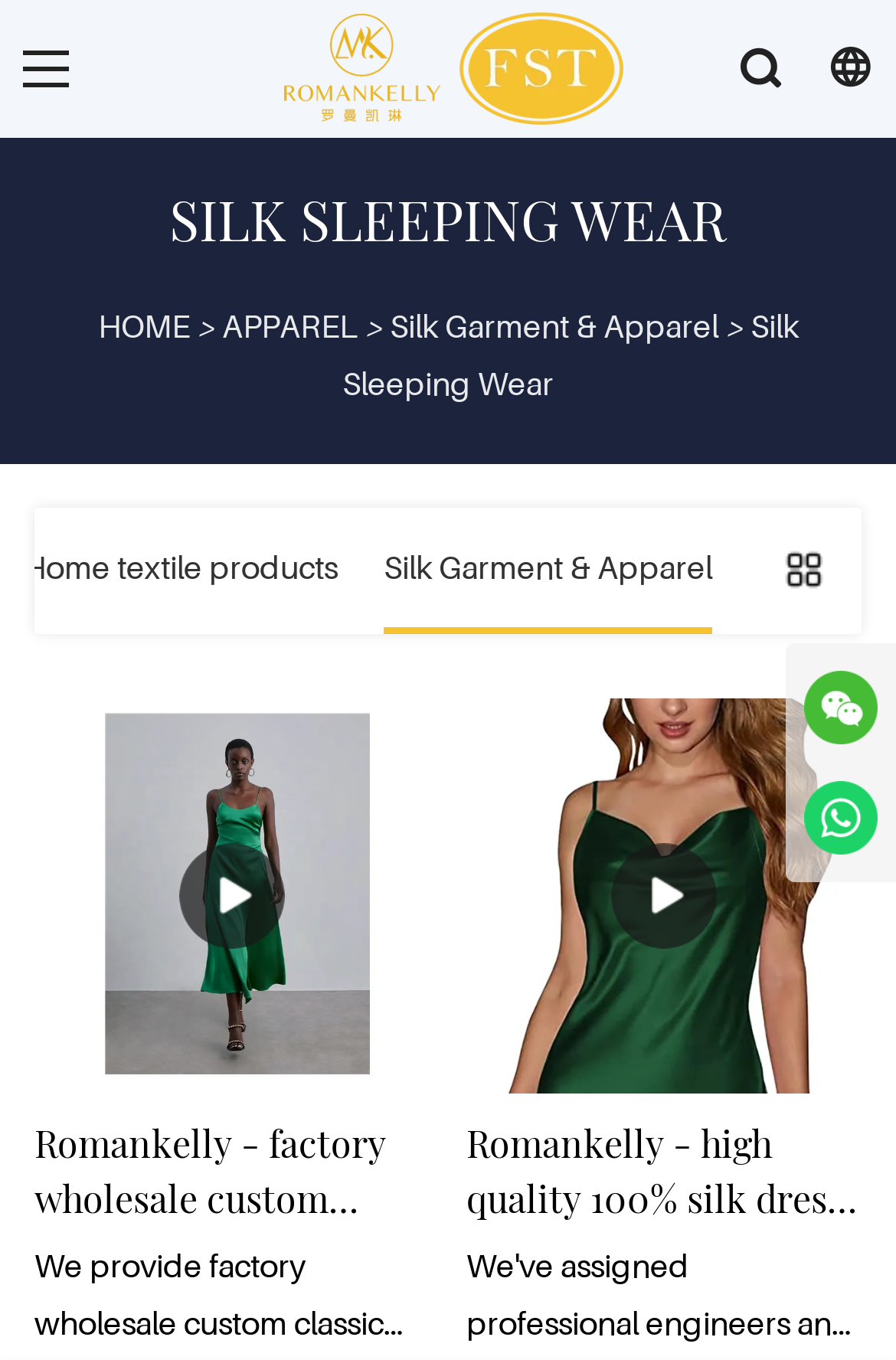Is there a contact person mentioned on the website?
Please answer the question with as much detail as possible using the screenshot.

I can see a link to 'Jack Cao' on the website, which suggests that Jack Cao is a contact person or a representative of the company. The presence of an image next to the link further supports this conclusion.